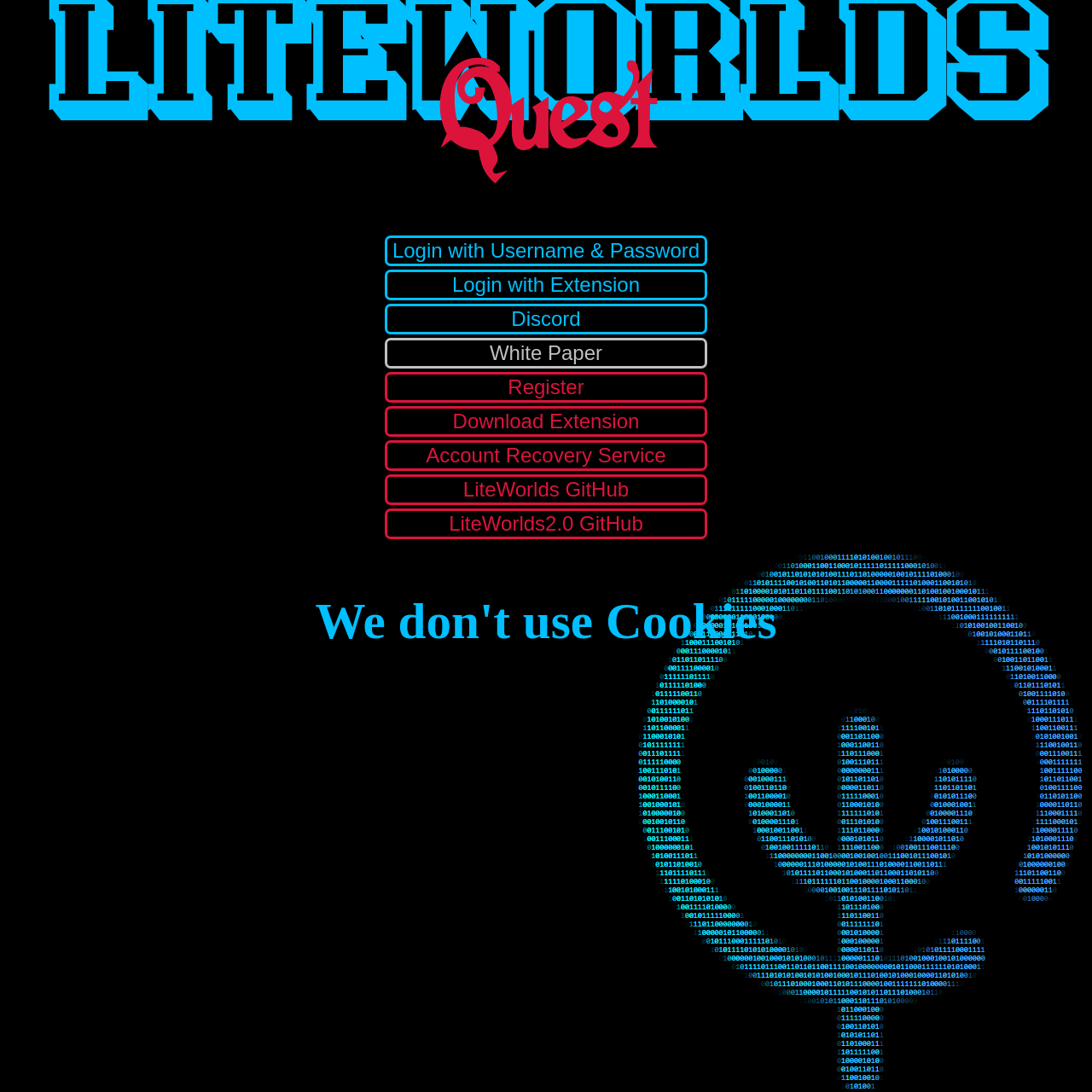Locate the bounding box coordinates of the clickable region to complete the following instruction: "Check Account Recovery Service."

[0.352, 0.403, 0.648, 0.431]